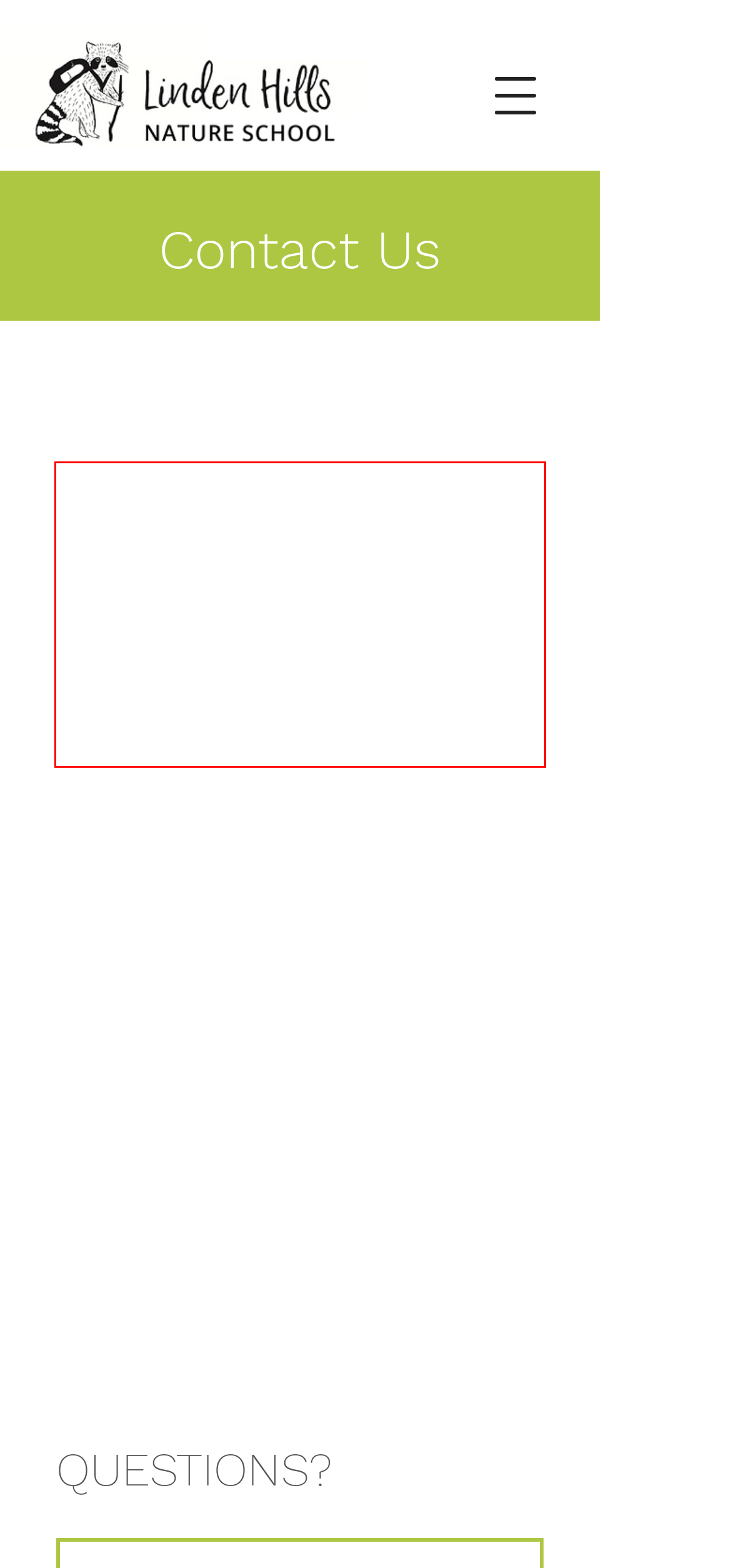With the given screenshot of a webpage, locate the red rectangle bounding box and extract the text content using OCR.

you need to communicate some future plans about your child such as absences, late arrivals, and early pick-ups, vacation times, medical information, or family situation.